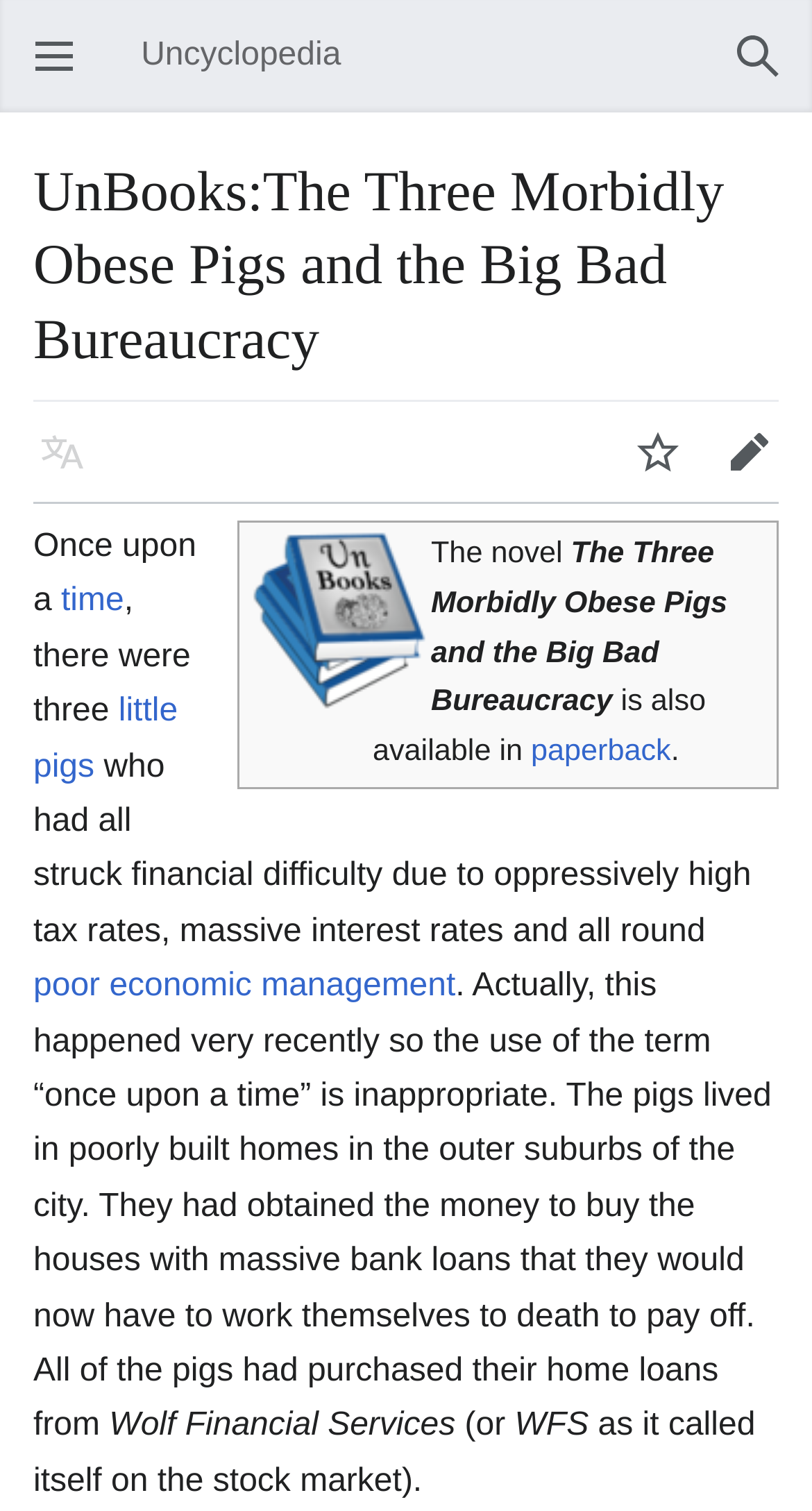Respond with a single word or phrase to the following question: What is the format of the novel also available in?

paperback